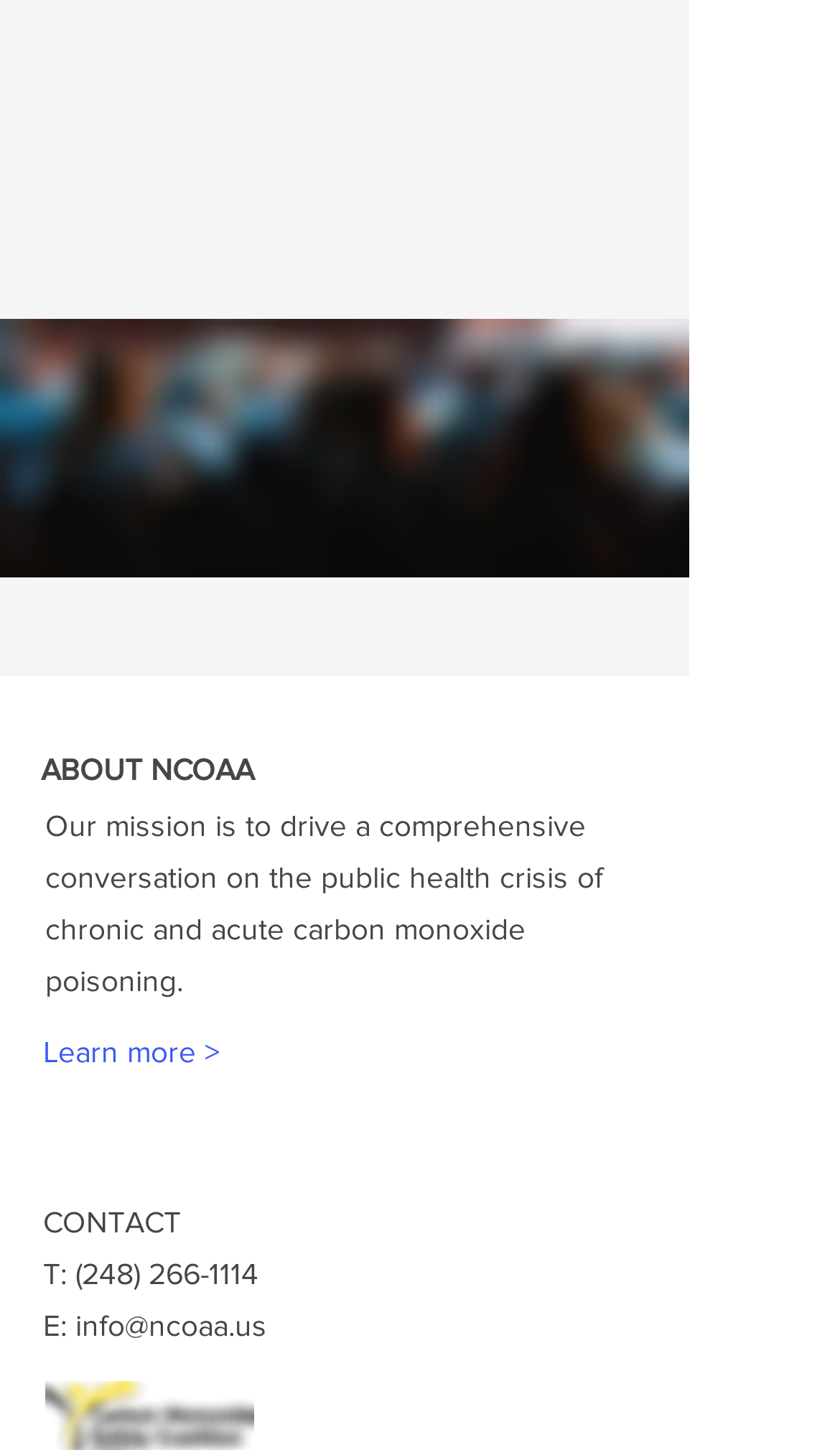Give a one-word or one-phrase response to the question: 
What is the topic related to the organization?

Carbon monoxide poisoning